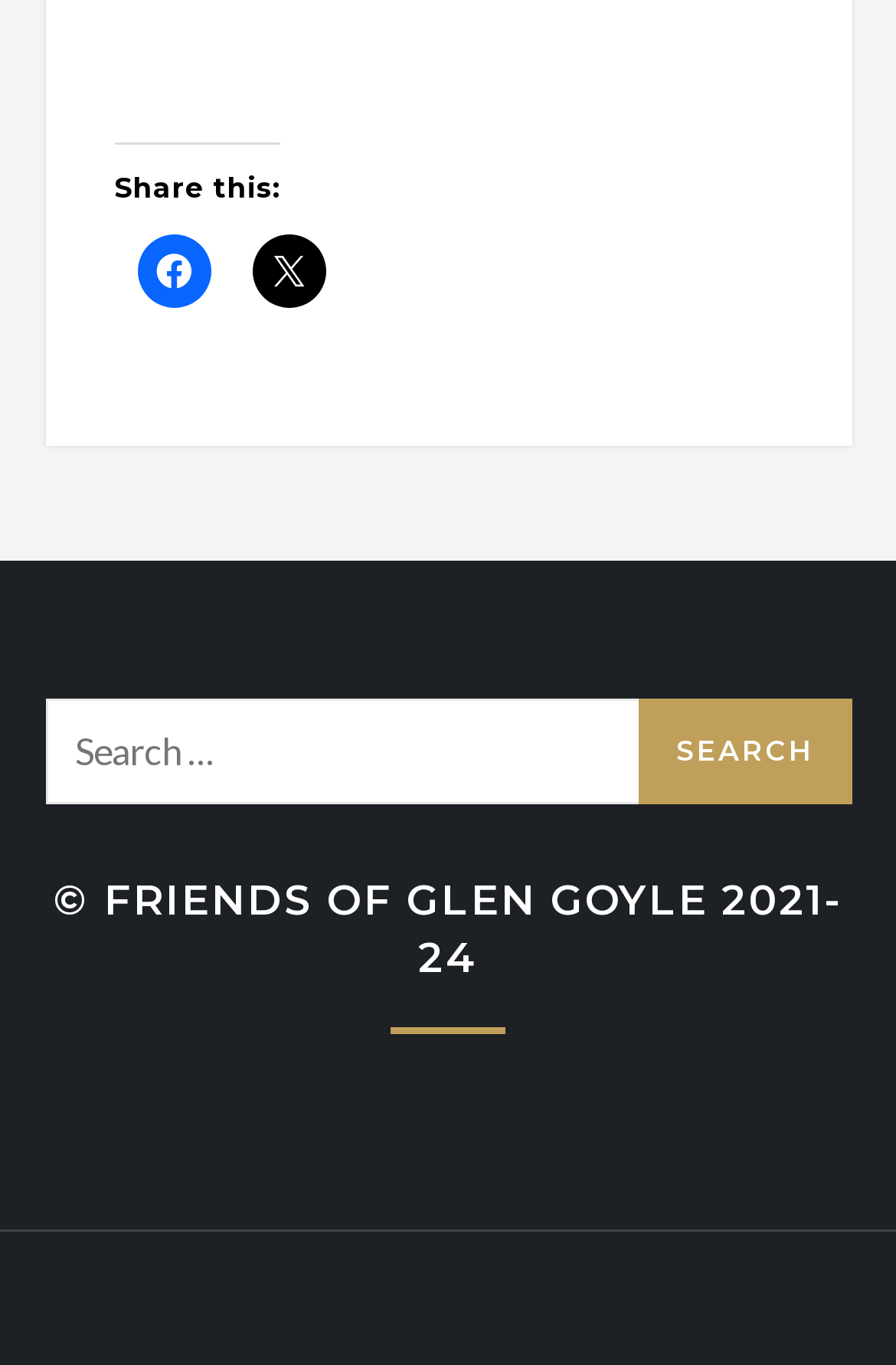Using the format (top-left x, top-left y, bottom-right x, bottom-right y), and given the element description, identify the bounding box coordinates within the screenshot: parent_node: Search for: value="Search"

[0.714, 0.511, 0.95, 0.589]